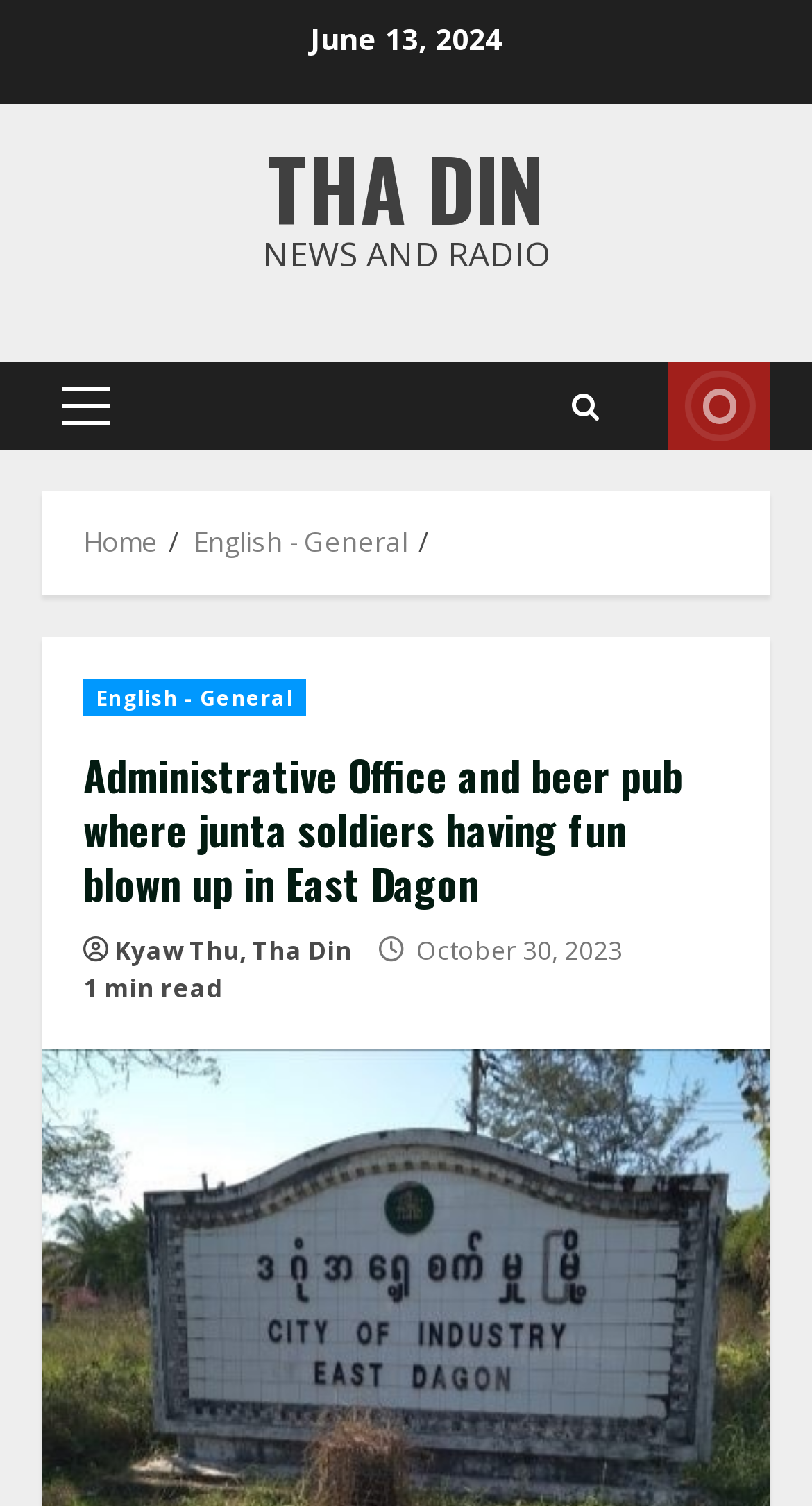Locate the bounding box coordinates of the clickable region necessary to complete the following instruction: "Click on the 'THA DIN' link". Provide the coordinates in the format of four float numbers between 0 and 1, i.e., [left, top, right, bottom].

[0.331, 0.083, 0.669, 0.166]